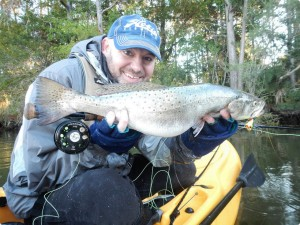What is the color of Aaron Rubel's cap?
Refer to the screenshot and deliver a thorough answer to the question presented.

The caption describes Aaron Rubel's attire as practical fishing attire, including a blue cap. This suggests that the cap is a prominent part of his outfit, and its blue color is a distinctive feature.